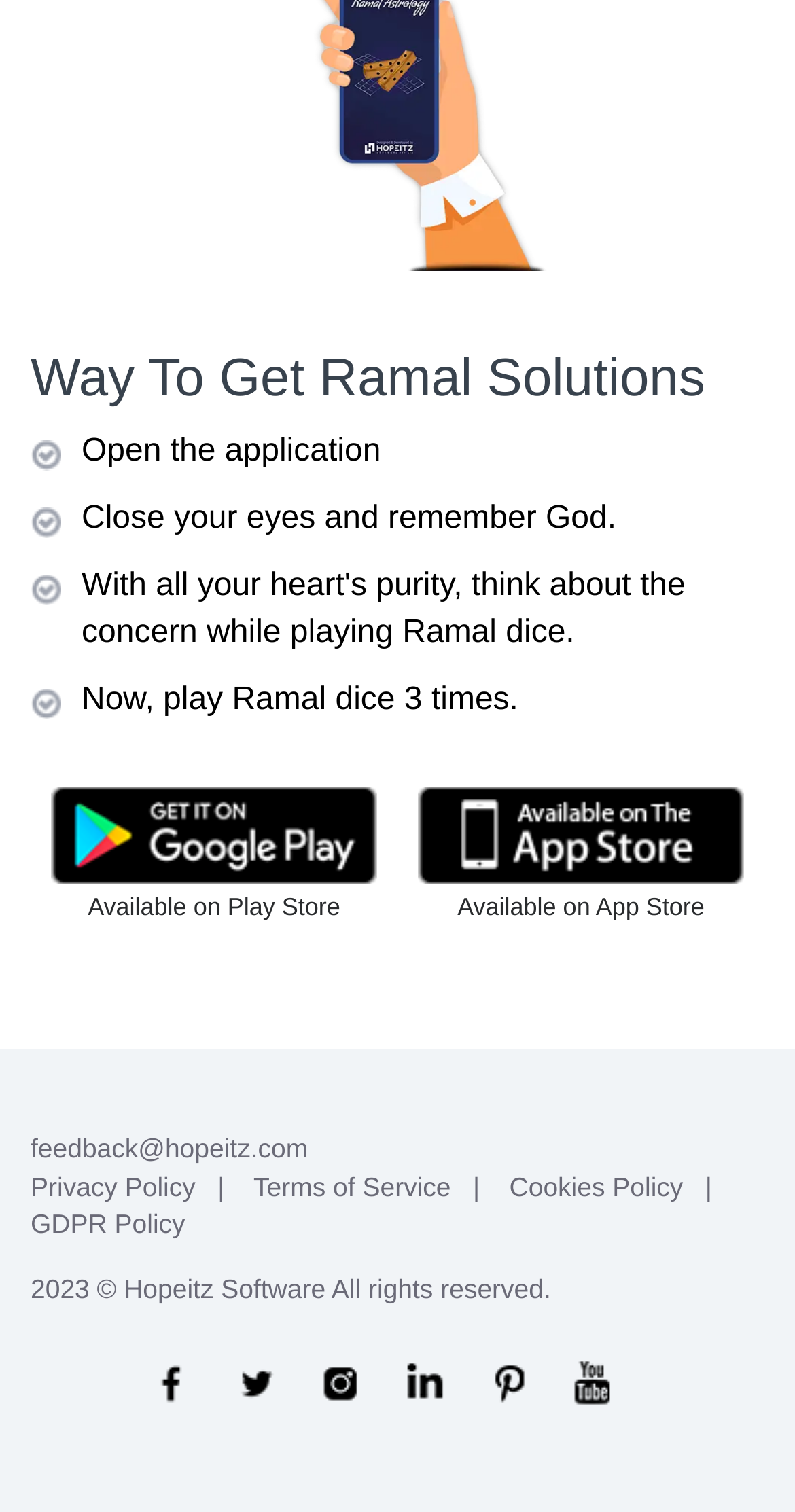Identify the bounding box coordinates of the area that should be clicked in order to complete the given instruction: "Open the application". The bounding box coordinates should be four float numbers between 0 and 1, i.e., [left, top, right, bottom].

[0.103, 0.287, 0.479, 0.31]